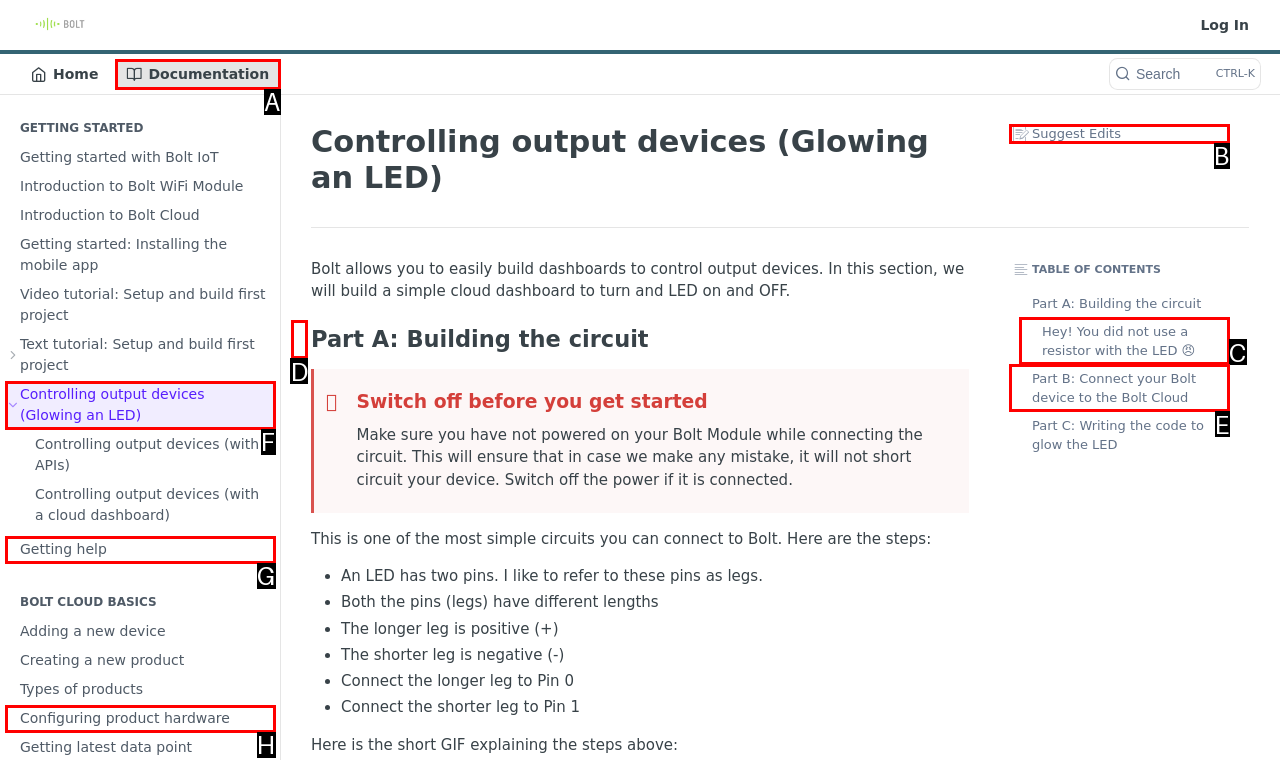Identify the letter of the option that best matches the following description: Configuring product hardware. Respond with the letter directly.

H